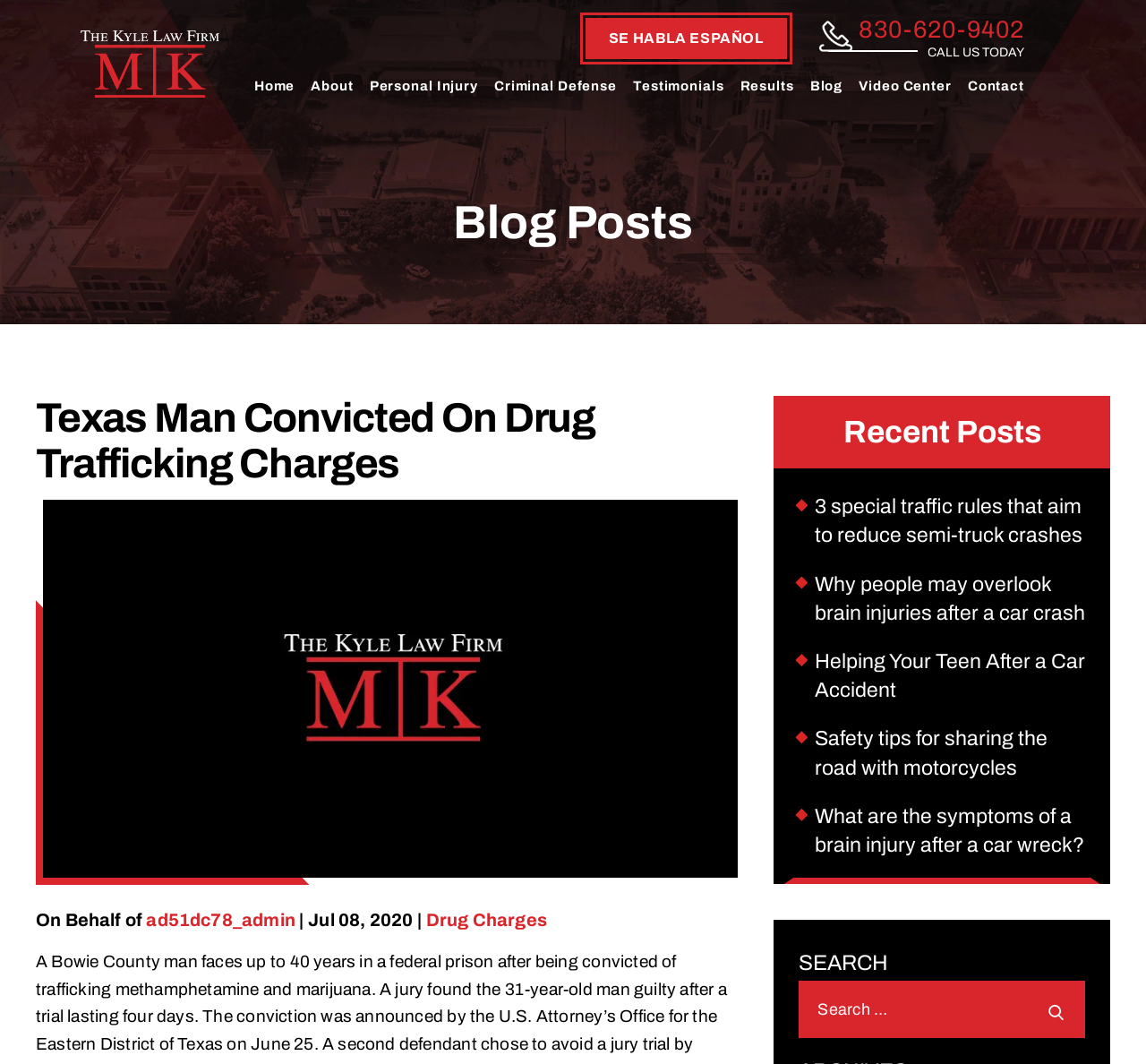Please identify the bounding box coordinates of the element on the webpage that should be clicked to follow this instruction: "Call the law firm using the phone number". The bounding box coordinates should be given as four float numbers between 0 and 1, formatted as [left, top, right, bottom].

[0.716, 0.017, 0.894, 0.044]